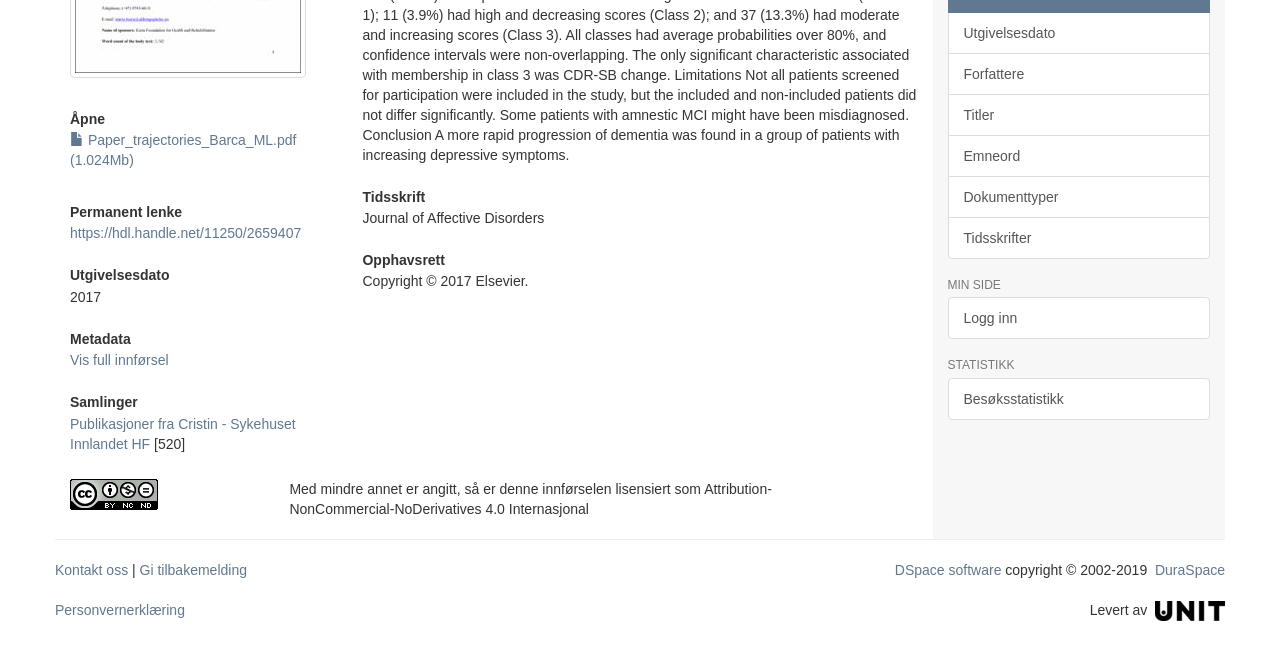Using the given element description, provide the bounding box coordinates (top-left x, top-left y, bottom-right x, bottom-right y) for the corresponding UI element in the screenshot: https://library.mnsu.edu/archives/collections/southern-minnesota-historical-center/

None